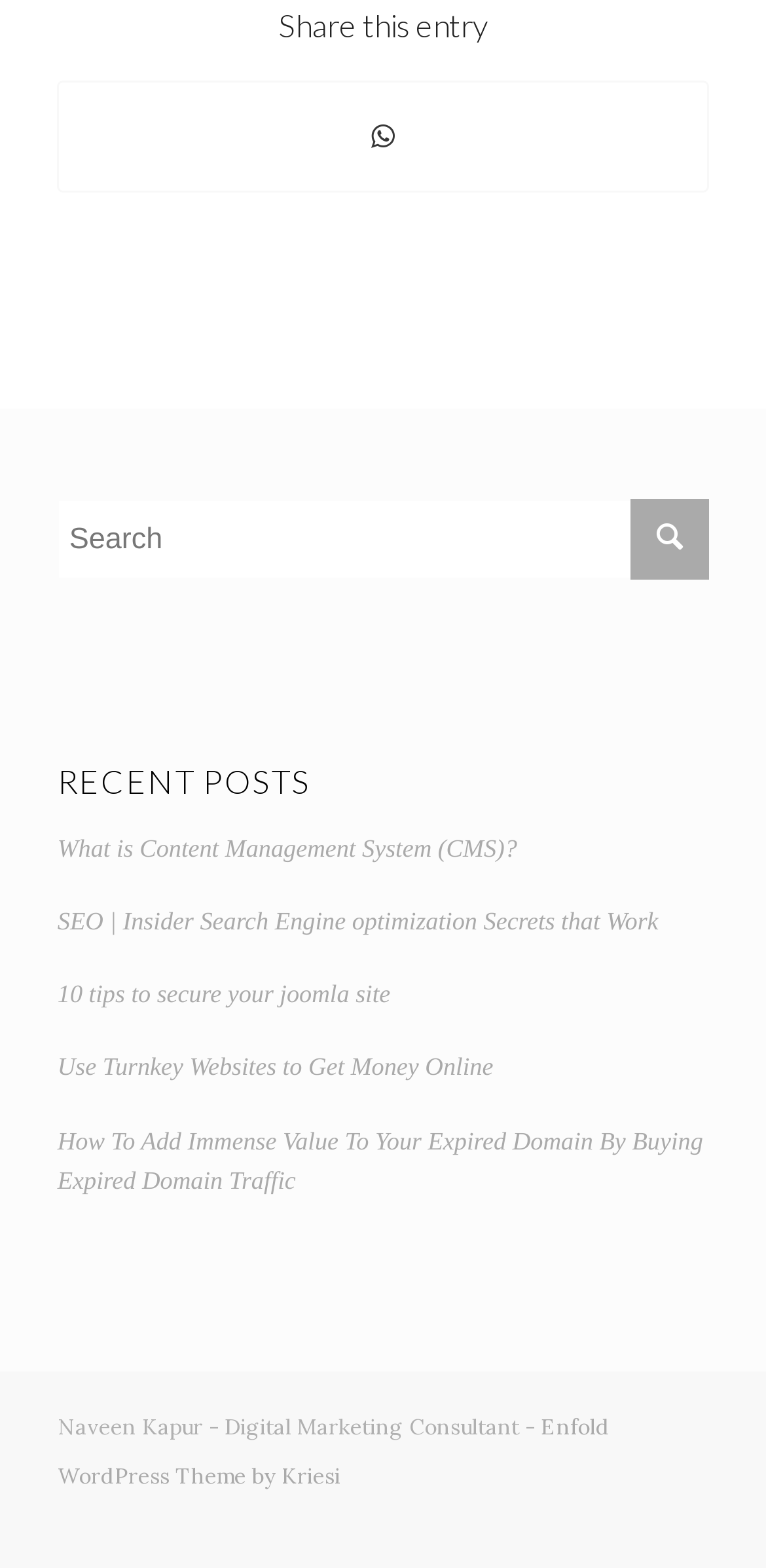What is the theme mentioned on the webpage?
Based on the visual, give a brief answer using one word or a short phrase.

Enfold WordPress Theme